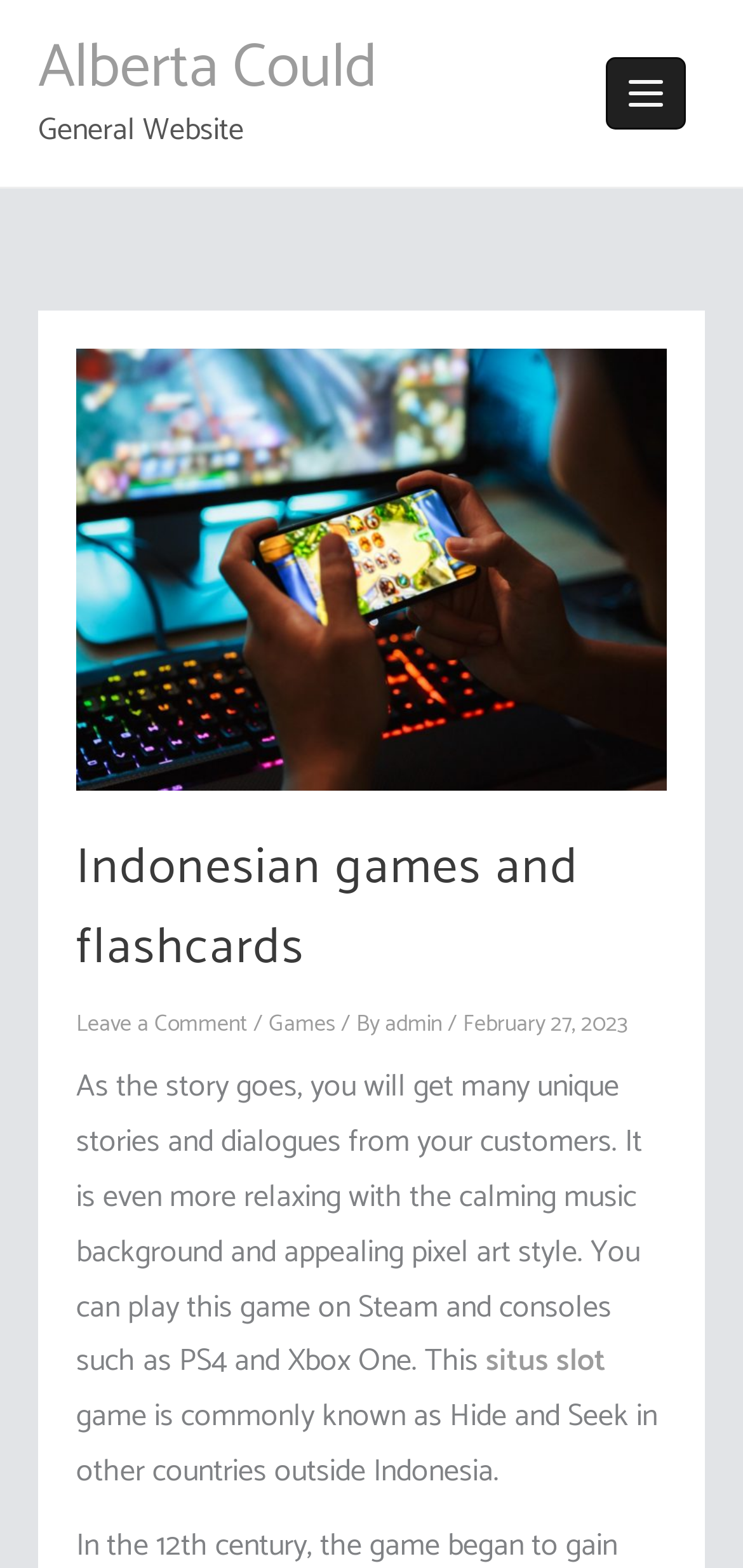Please extract the primary headline from the webpage.

Indonesian games and flashcards